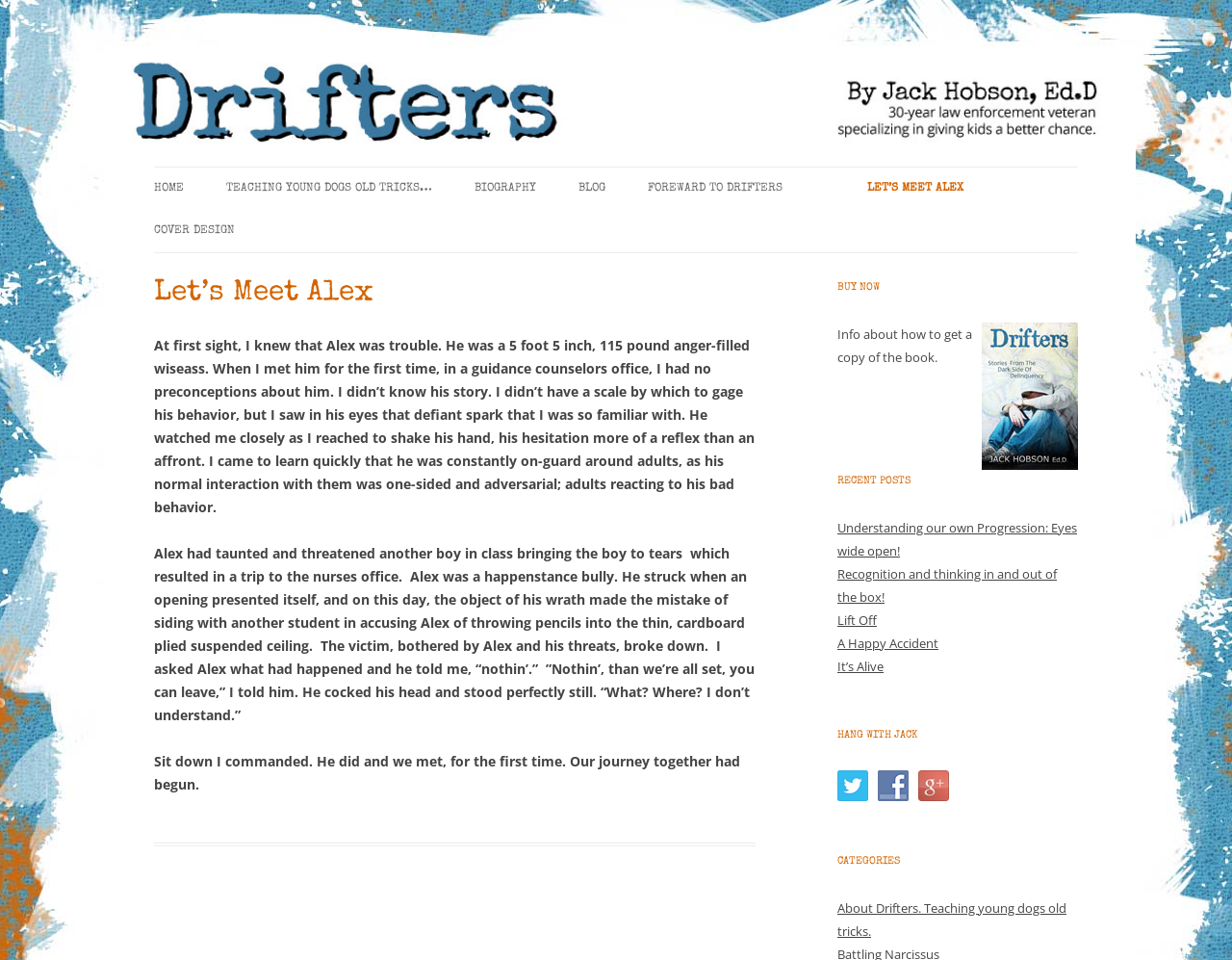Provide a brief response to the question below using a single word or phrase: 
What is the author's profession?

Teacher or guidance counselor